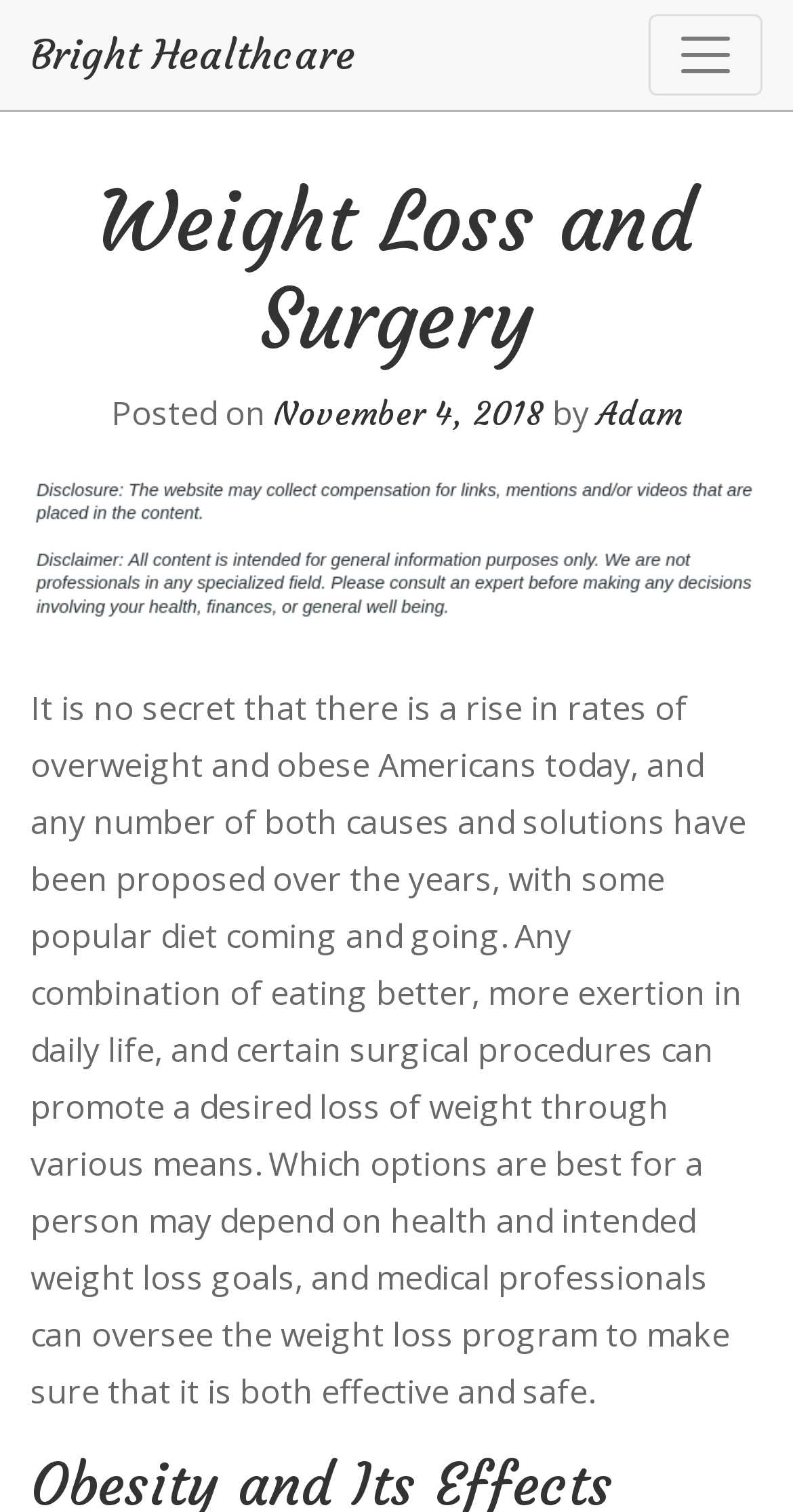Identify the bounding box for the UI element described as: "Adam". Ensure the coordinates are four float numbers between 0 and 1, formatted as [left, top, right, bottom].

[0.753, 0.26, 0.86, 0.287]